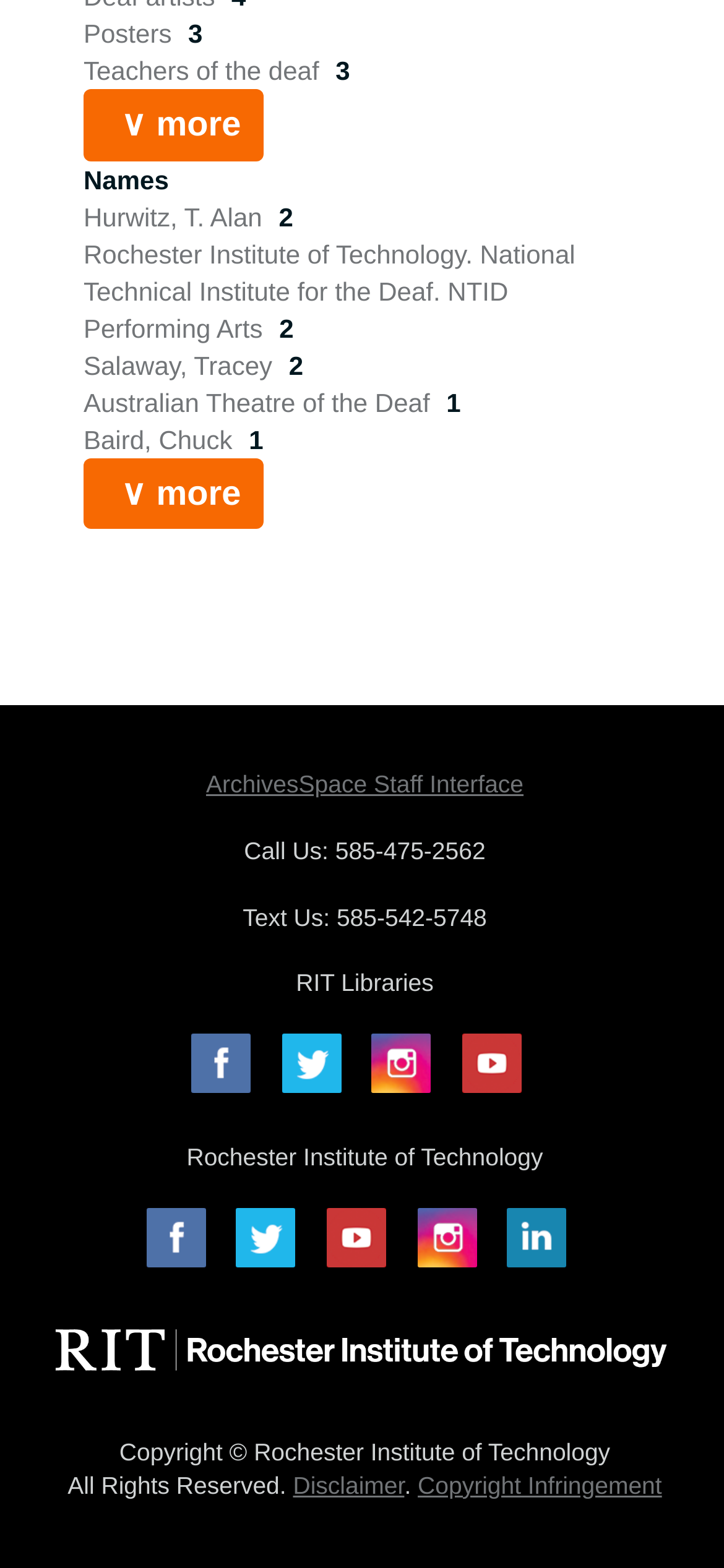Provide the bounding box coordinates of the area you need to click to execute the following instruction: "Go to ArchivesSpace Staff Interface".

[0.285, 0.492, 0.723, 0.509]